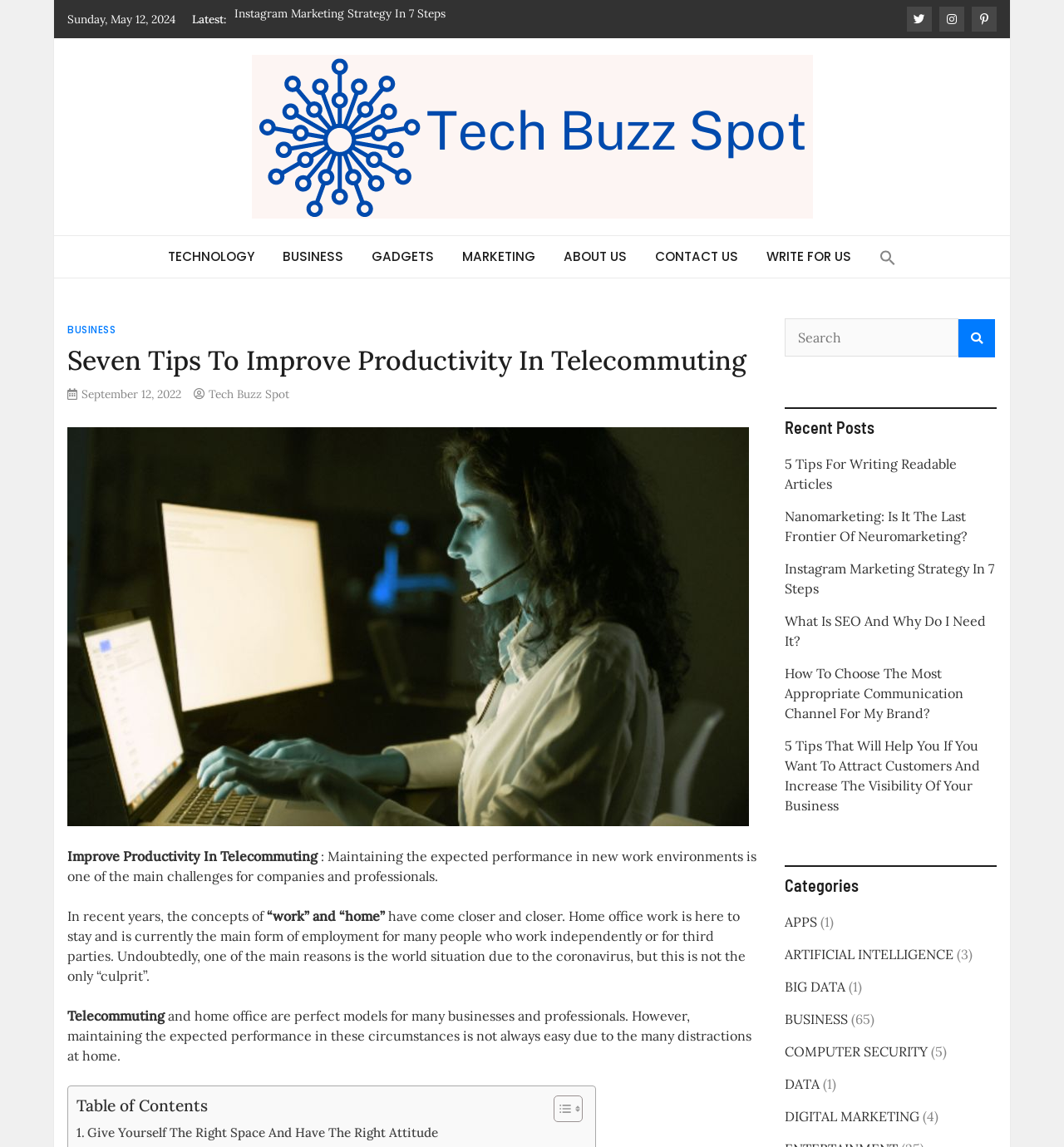Could you specify the bounding box coordinates for the clickable section to complete the following instruction: "Search for something"?

[0.737, 0.278, 0.901, 0.311]